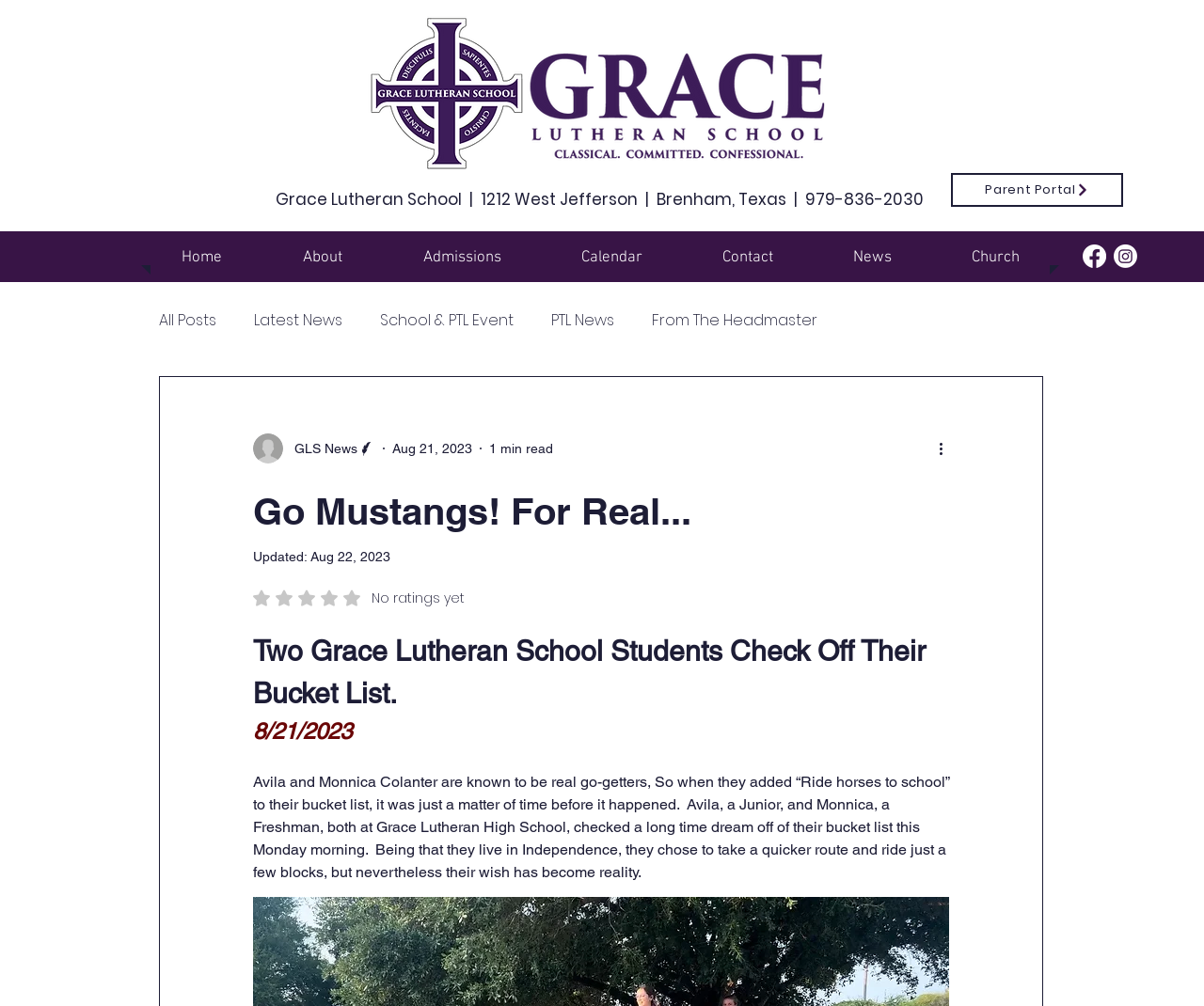Find the bounding box coordinates for the area you need to click to carry out the instruction: "Visit the Parent Portal". The coordinates should be four float numbers between 0 and 1, indicated as [left, top, right, bottom].

[0.79, 0.172, 0.933, 0.206]